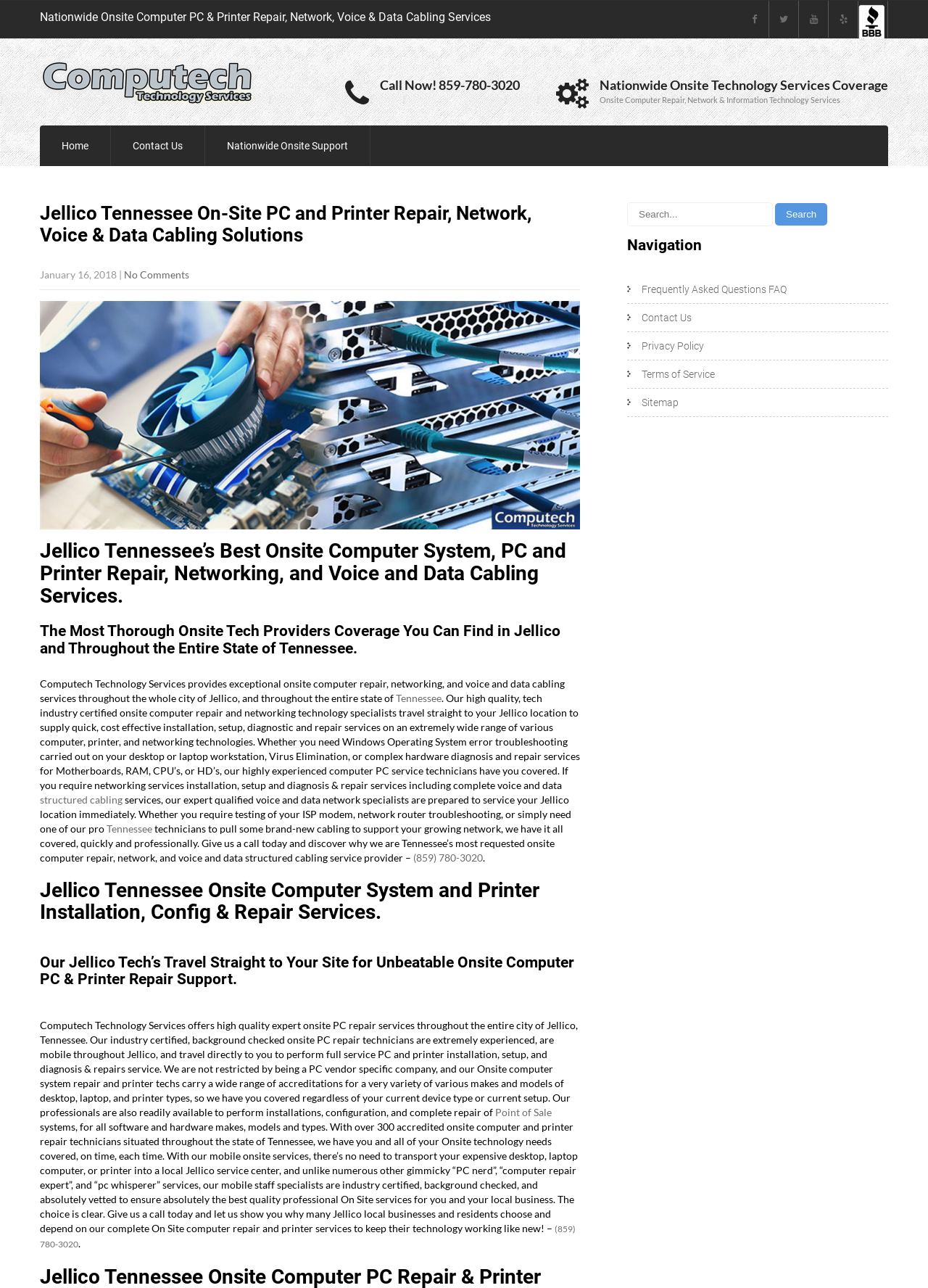What is the phone number to call for onsite computer repair services?
Give a comprehensive and detailed explanation for the question.

The phone number can be found in the 'Call Now!' section at the top of the webpage, and also at the bottom of the webpage in the 'Jellico Tennessee Onsite Computer System and Printer Installation, Config & Repair Services' section.